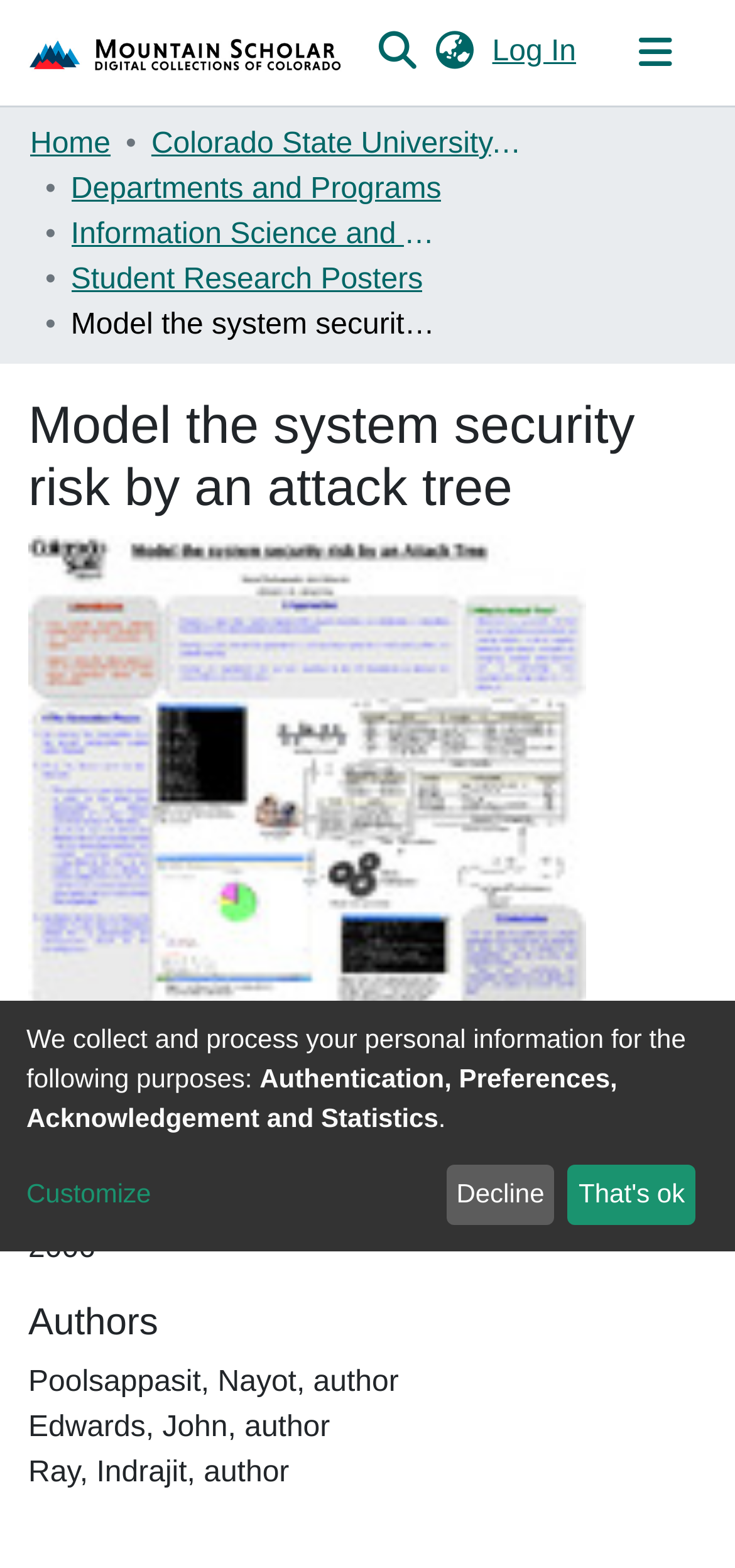Indicate the bounding box coordinates of the clickable region to achieve the following instruction: "Toggle navigation."

[0.823, 0.011, 0.962, 0.056]